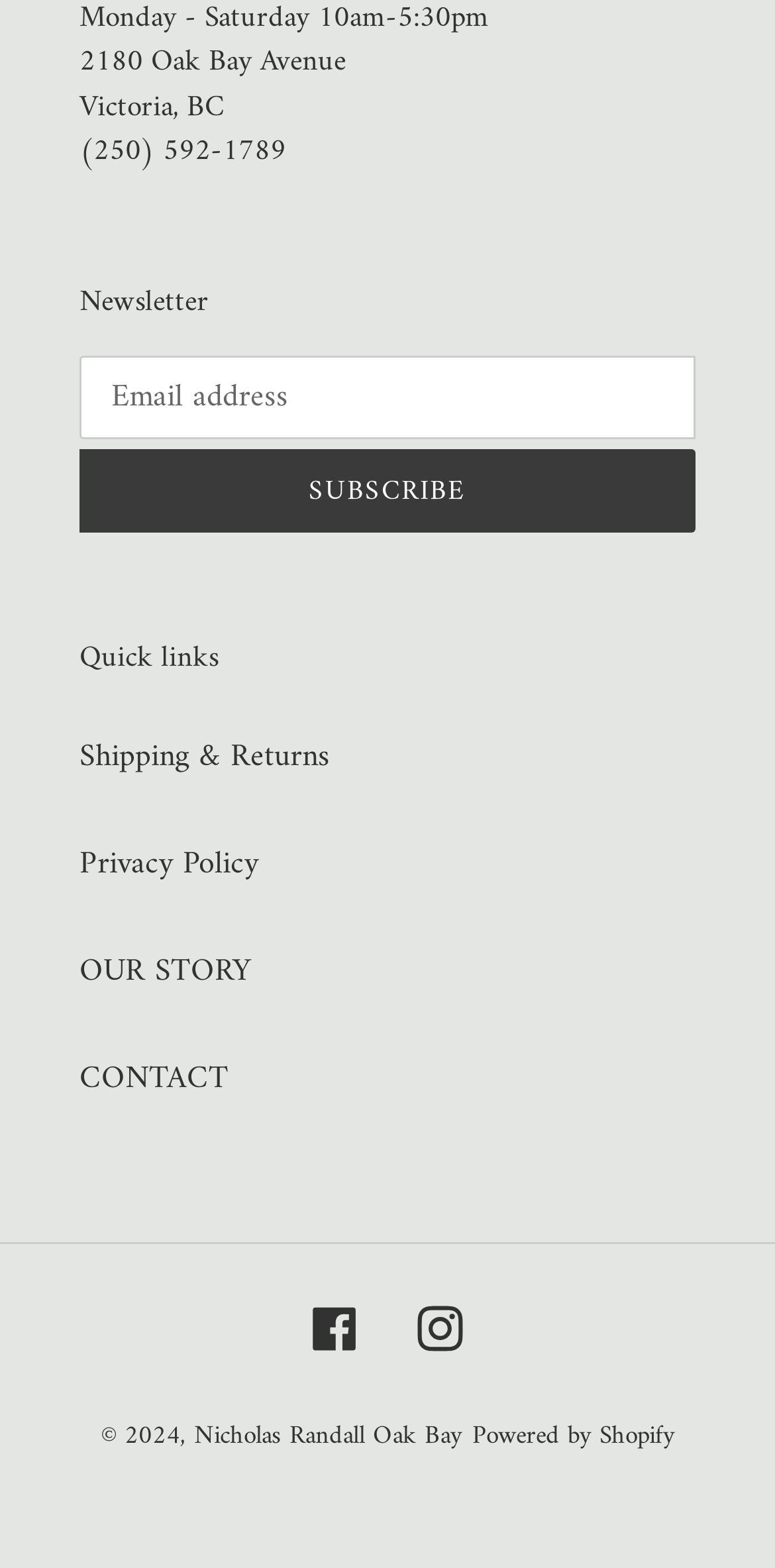What social media platforms are linked?
Please answer the question as detailed as possible.

I found the social media links by looking at the links at the bottom of the webpage, which include 'Facebook' and 'Instagram', both of which are described as external links.